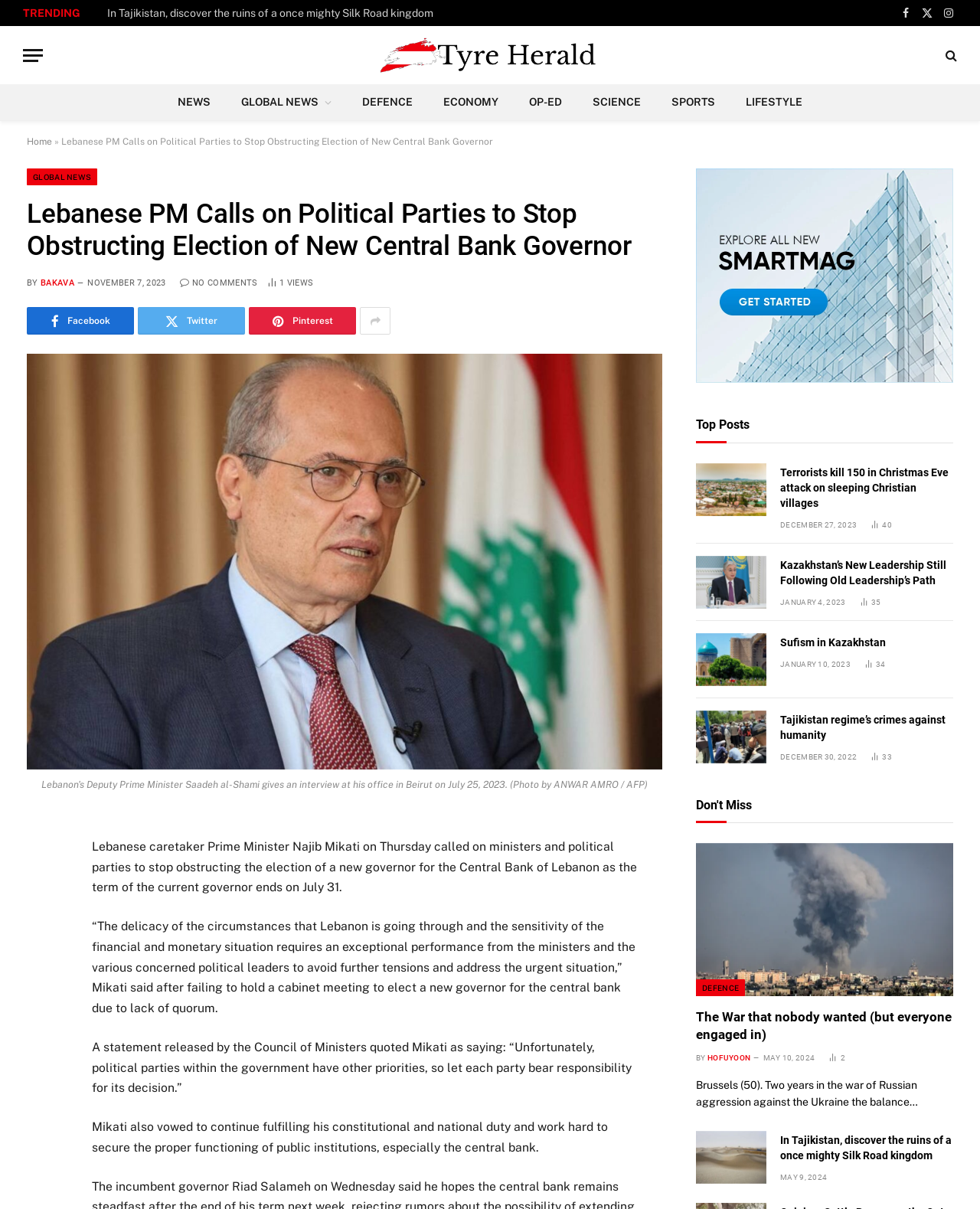Determine the bounding box coordinates for the element that should be clicked to follow this instruction: "Click on the 'NEWS' link". The coordinates should be given as four float numbers between 0 and 1, in the format [left, top, right, bottom].

[0.166, 0.07, 0.23, 0.099]